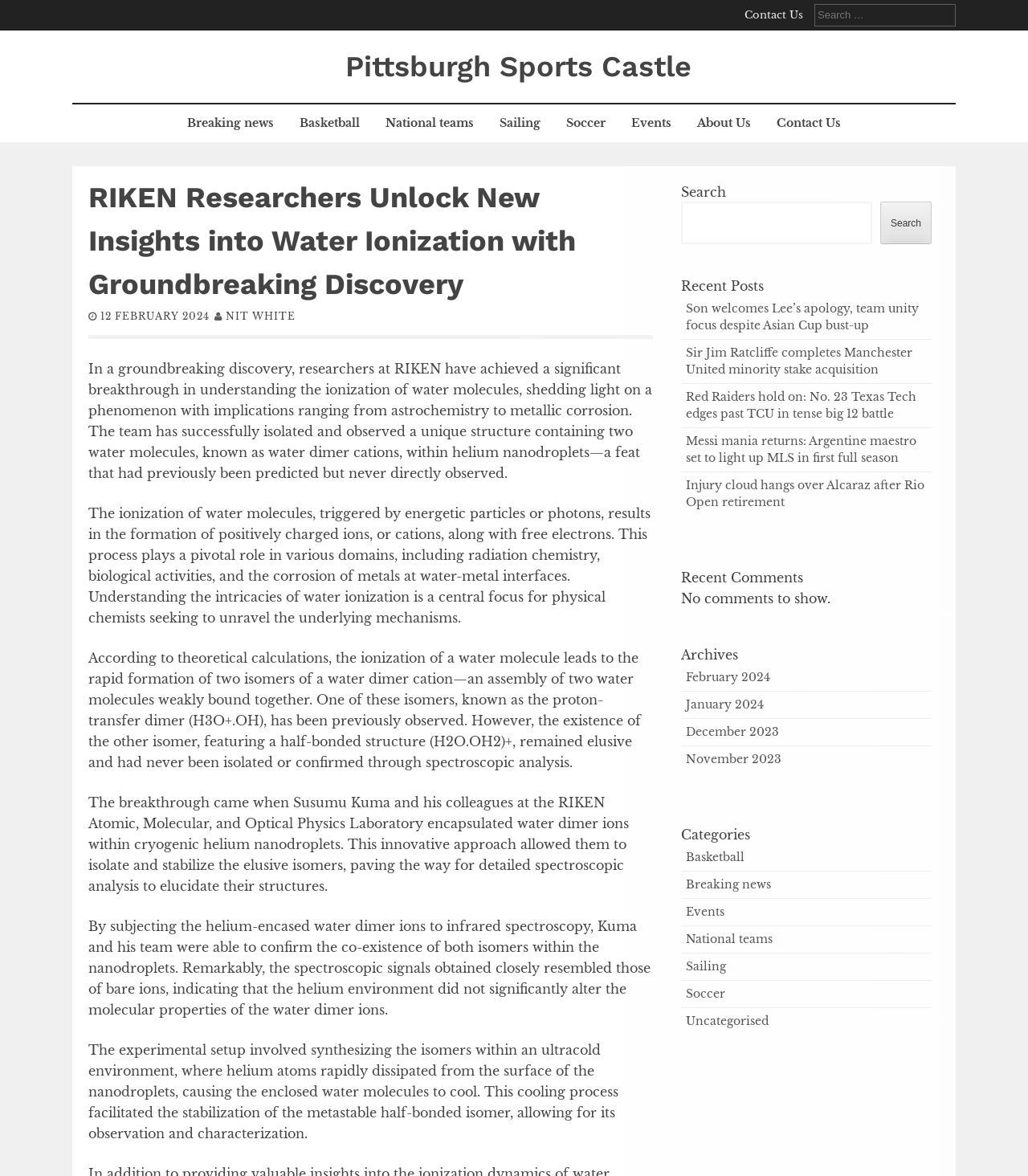What is the text of the second paragraph of the main article?
Using the screenshot, give a one-word or short phrase answer.

The ionization of water molecules, triggered by energetic particles or photons, results in the formation of positively charged ions, or cations, along with free electrons.